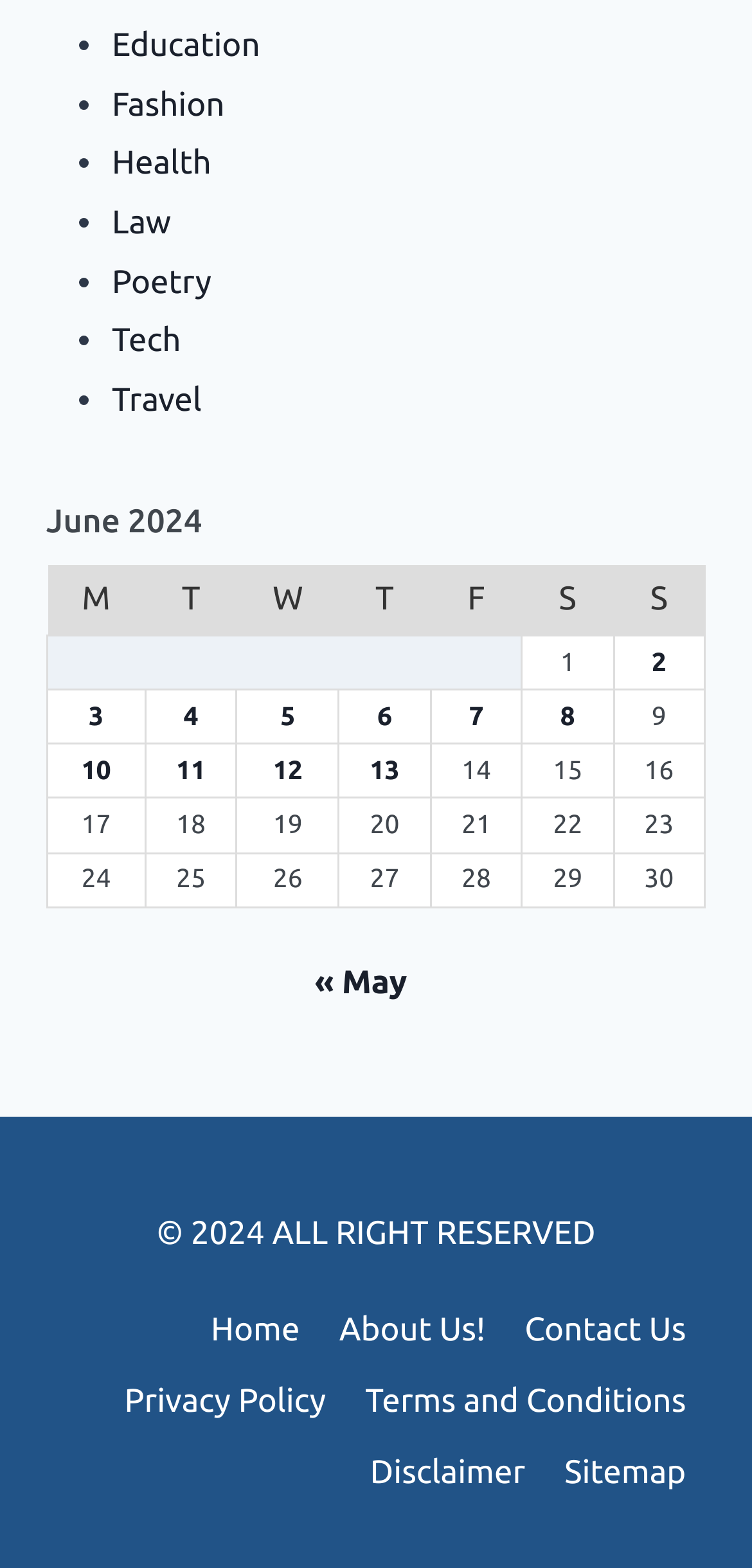Locate the bounding box coordinates of the element to click to perform the following action: 'Click on About Us!'. The coordinates should be given as four float values between 0 and 1, in the form of [left, top, right, bottom].

[0.425, 0.825, 0.672, 0.871]